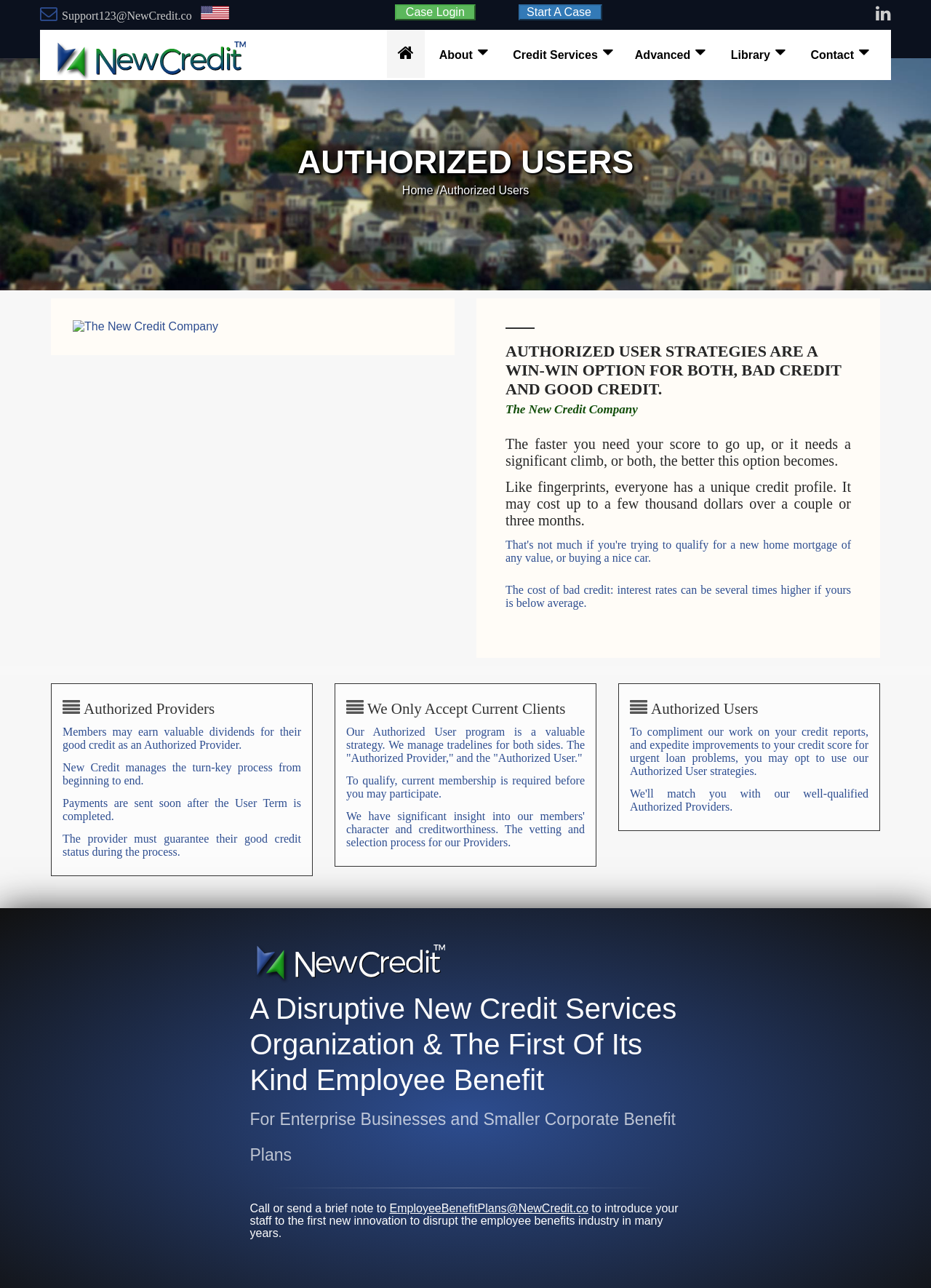What is the contact email for Employee Benefit Plans?
Look at the image and provide a detailed response to the question.

I found this email by looking at the bottom of the webpage, where there is a static text 'Call or send a brief note to' followed by a link with the email address.